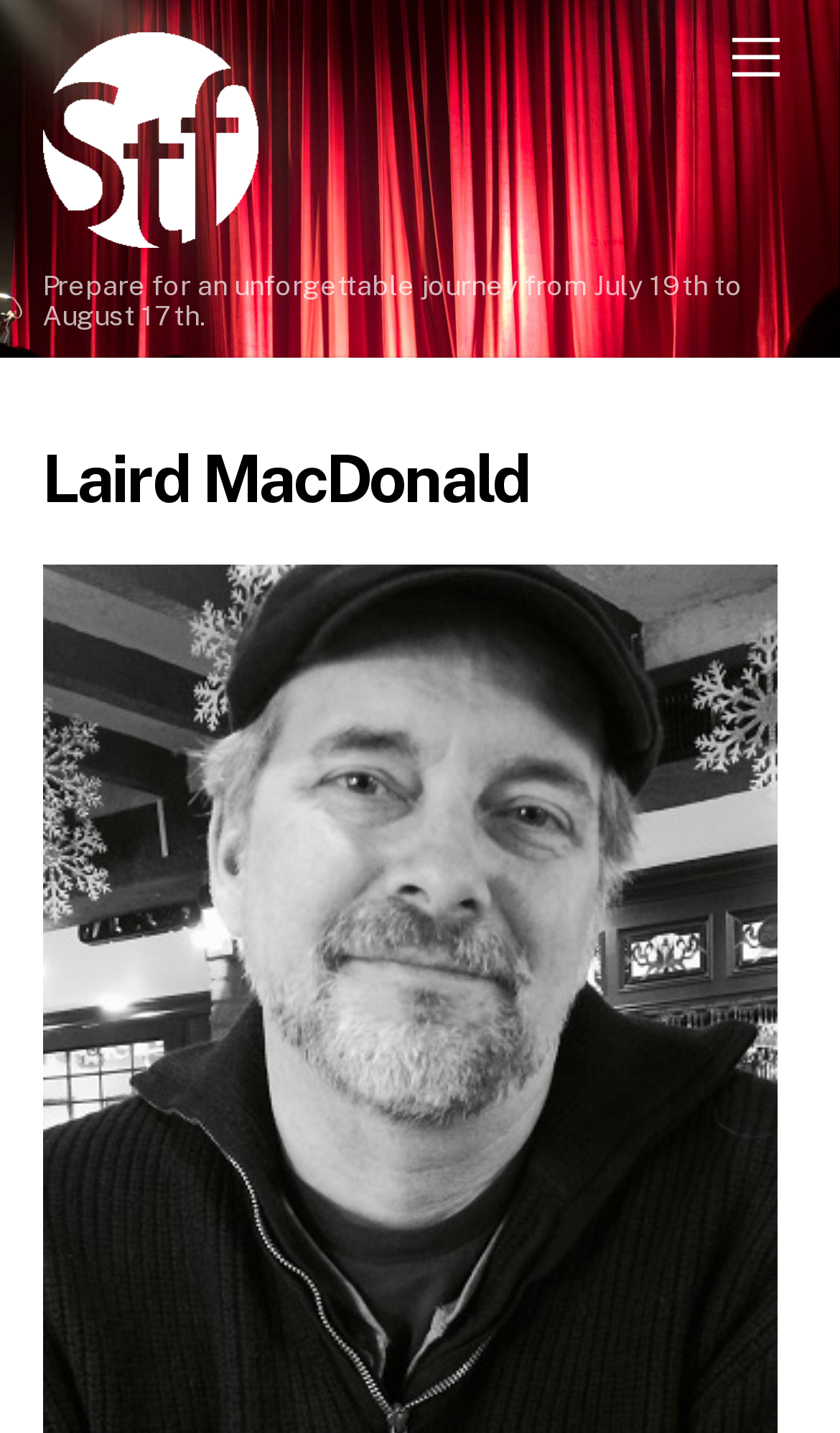Extract the bounding box coordinates for the HTML element that matches this description: "Menu". The coordinates should be four float numbers between 0 and 1, i.e., [left, top, right, bottom].

[0.847, 0.011, 0.95, 0.07]